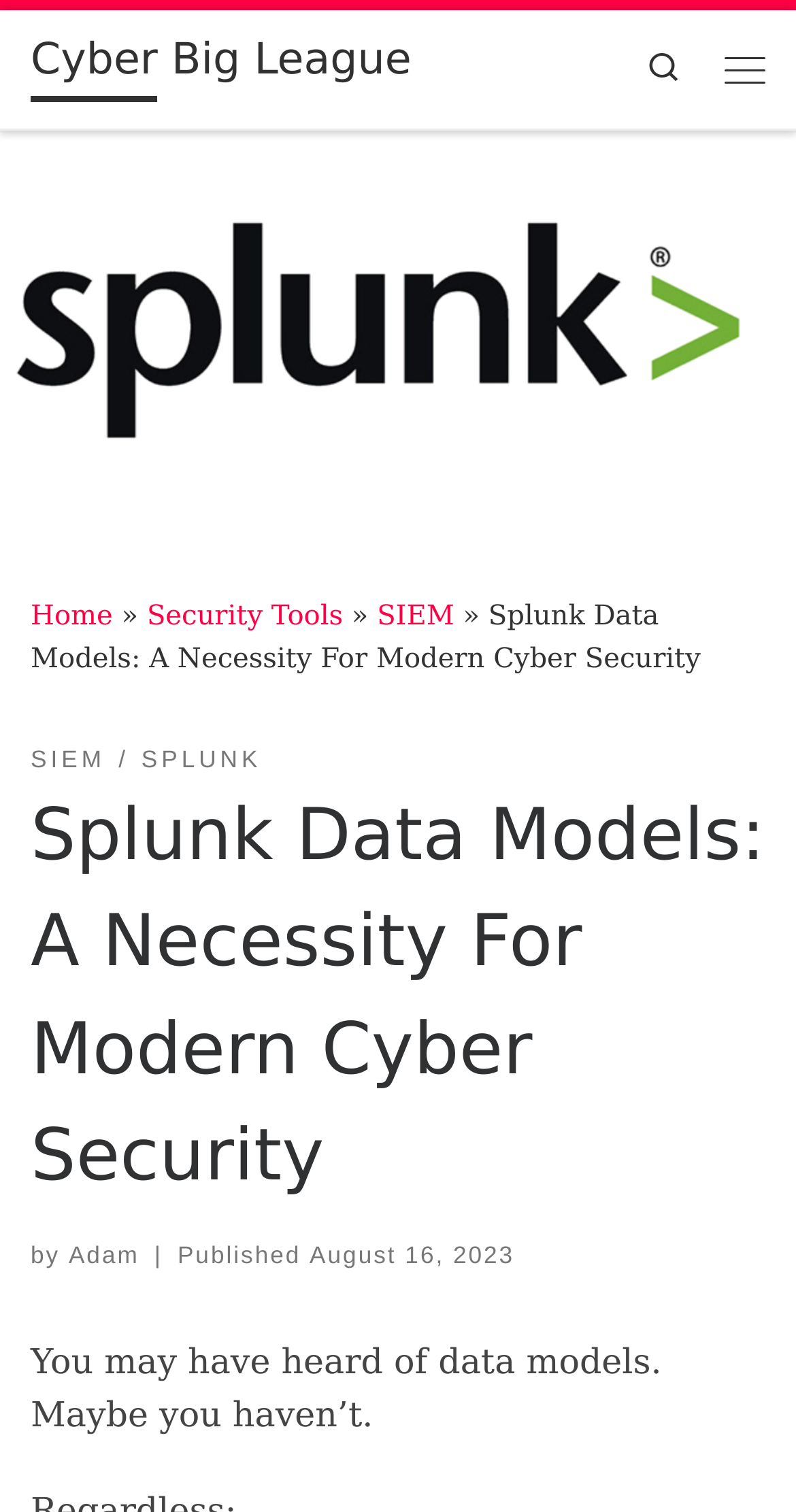Using the provided element description, identify the bounding box coordinates as (top-left x, top-left y, bottom-right x, bottom-right y). Ensure all values are between 0 and 1. Description: SIEM

[0.474, 0.398, 0.571, 0.418]